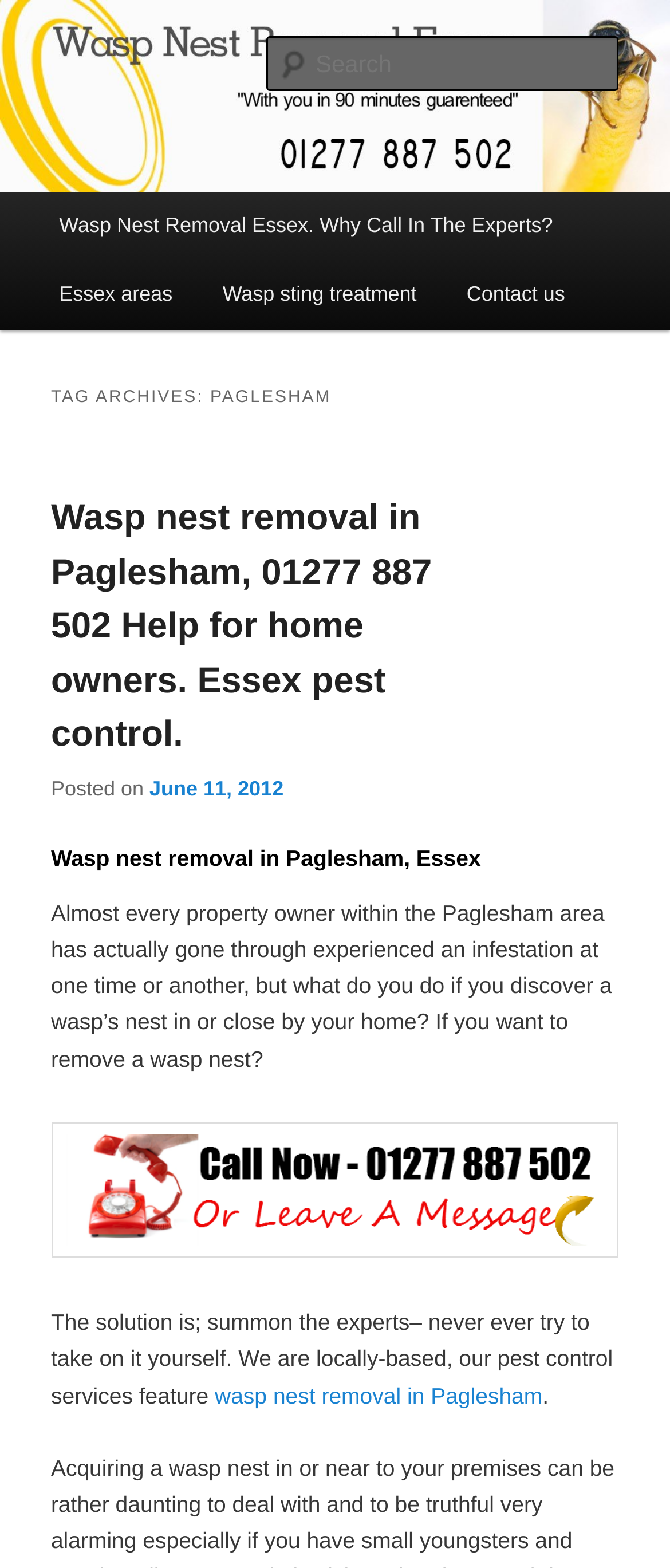Please answer the following question as detailed as possible based on the image: 
What is the date of the posted article?

I found the date by looking at the link 'June 11, 2012' which is located below the heading 'TAG ARCHIVES: PAGLESHAM'.